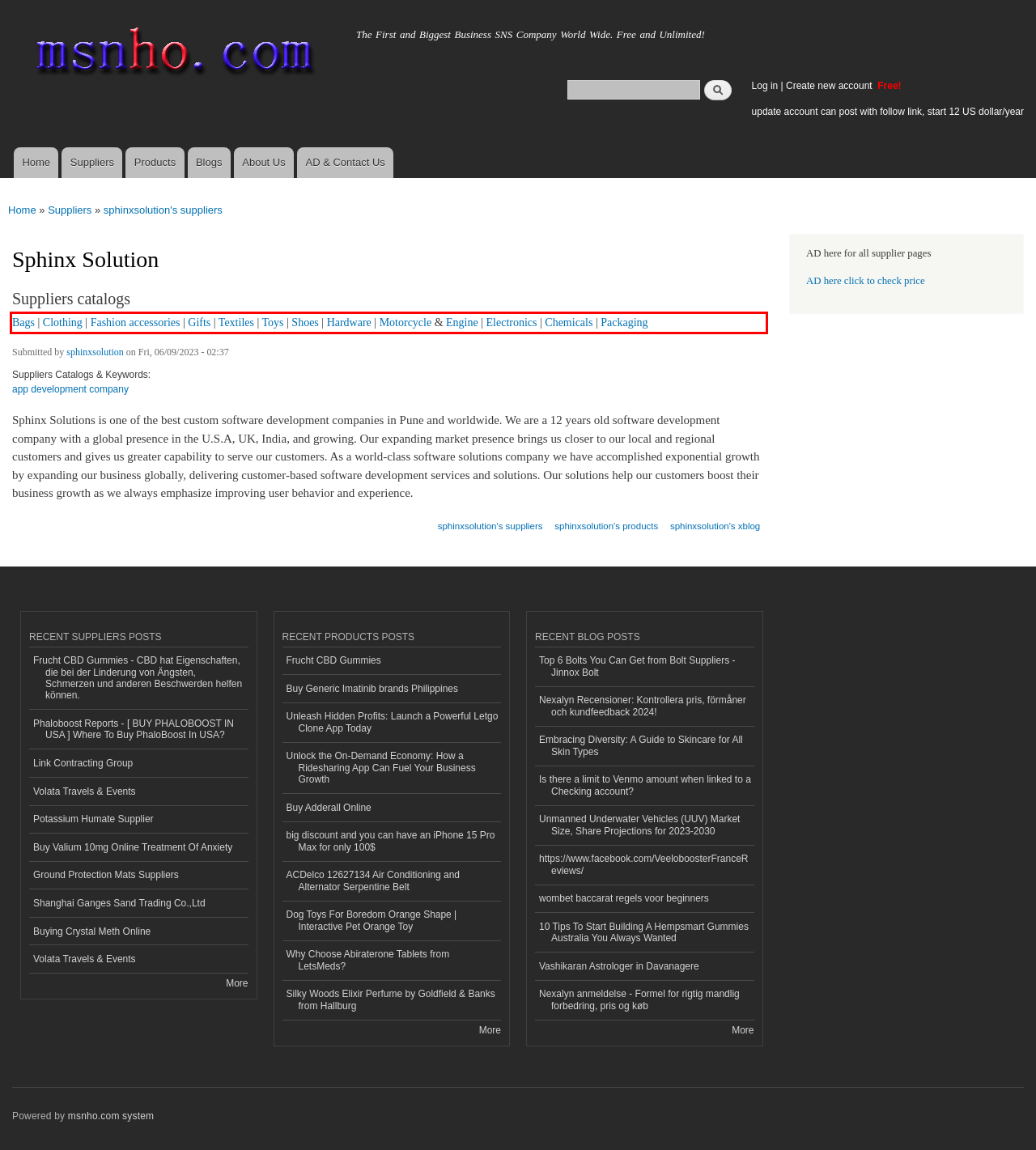You are given a screenshot showing a webpage with a red bounding box. Perform OCR to capture the text within the red bounding box.

Bags | Clothing | Fashion accessories | Gifts | Textiles | Toys | Shoes | Hardware | Motorcycle & Engine | Electronics | Chemicals | Packaging